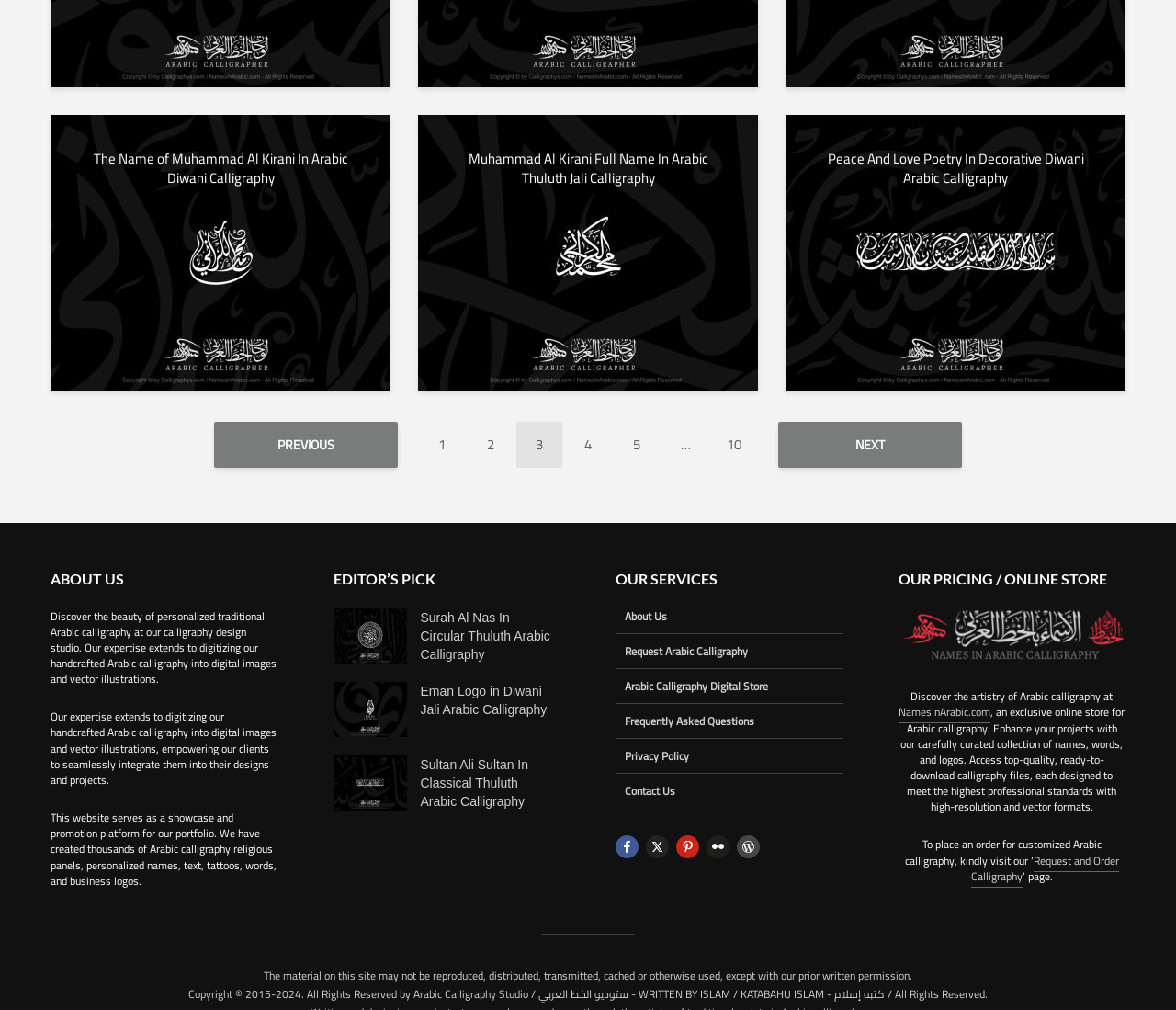What type of calligraphy is showcased on this website?
Please provide a single word or phrase based on the screenshot.

Arabic calligraphy